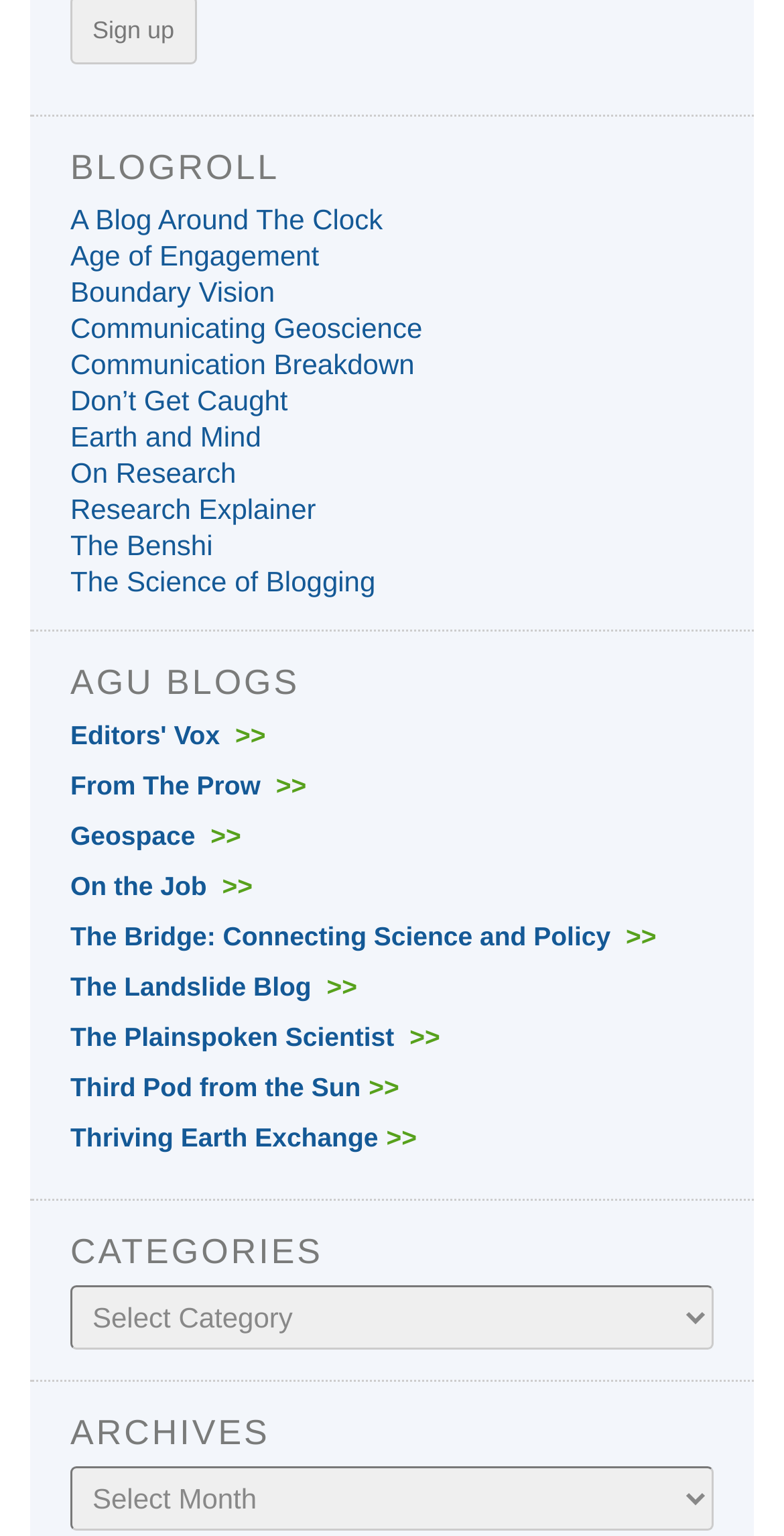Locate the bounding box coordinates of the element that needs to be clicked to carry out the instruction: "Select 'Categories'". The coordinates should be given as four float numbers ranging from 0 to 1, i.e., [left, top, right, bottom].

[0.09, 0.836, 0.91, 0.878]